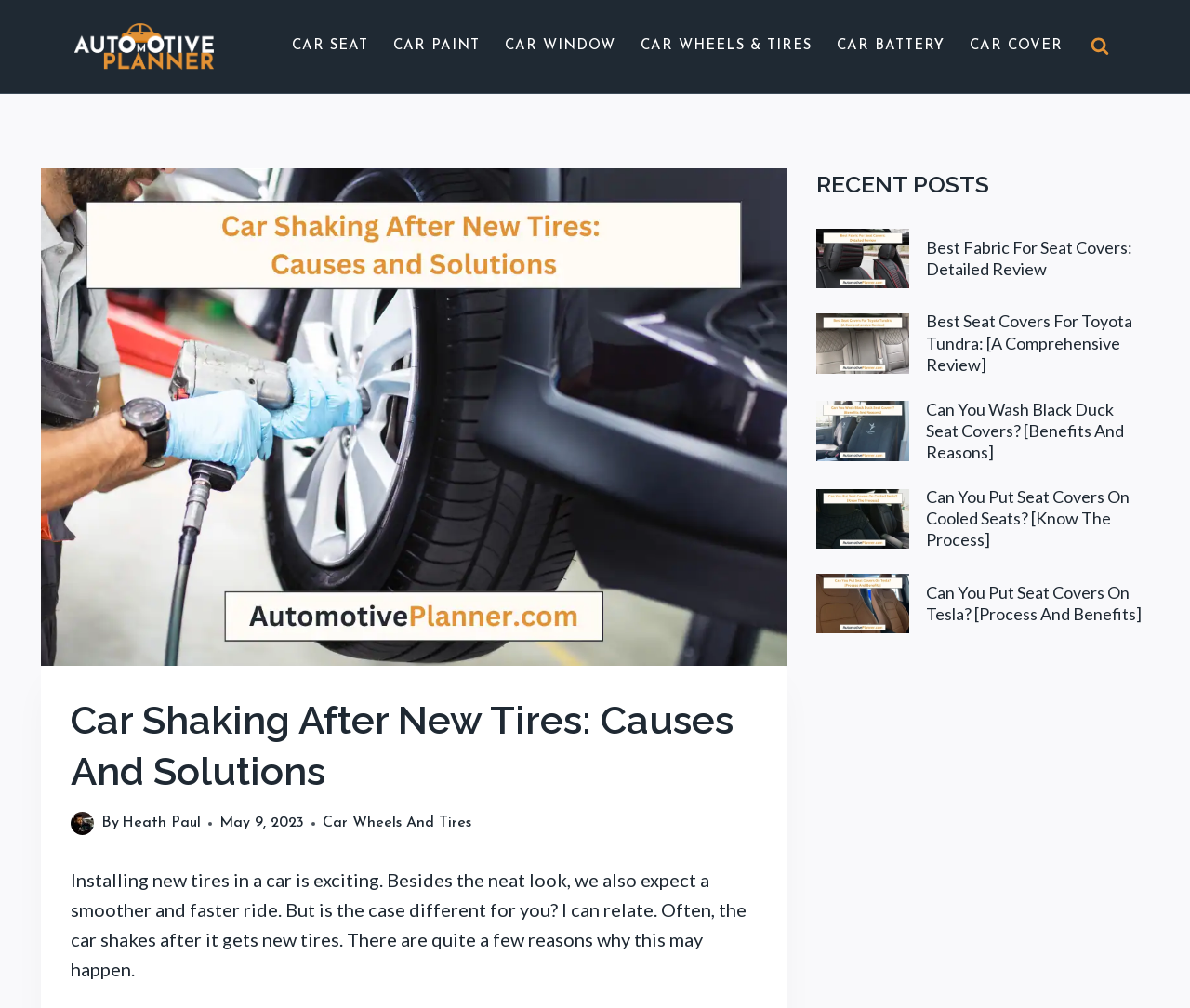Illustrate the webpage with a detailed description.

This webpage is about car maintenance and repair, specifically discussing issues related to new tires. At the top left corner, there is a logo of "Automotive Planner" in white, which is also a link. Next to it, there is a primary navigation menu with seven links: "CAR SEAT", "CAR PAINT", "CAR WINDOW", "CAR WHEELS & TIRES", "CAR BATTERY", and "CAR COVER". 

Below the navigation menu, there is a large image of a car, which is also a header element. Above the image, there is a heading that reads "Car Shaking After New Tires: Causes And Solutions". The author's name, "Heath Paul", and the date "May 9, 2023" are displayed below the heading. 

To the right of the image, there is a block of text that introduces the topic of car shaking after new tires, mentioning that it's a common issue and the author can relate to it. 

Further down, there is a section titled "RECENT POSTS" with five links to recent articles, each accompanied by an image. The articles are about seat covers, including reviews and guides for specific car models. The links are arranged in two columns, with the images and text descriptions of the articles.